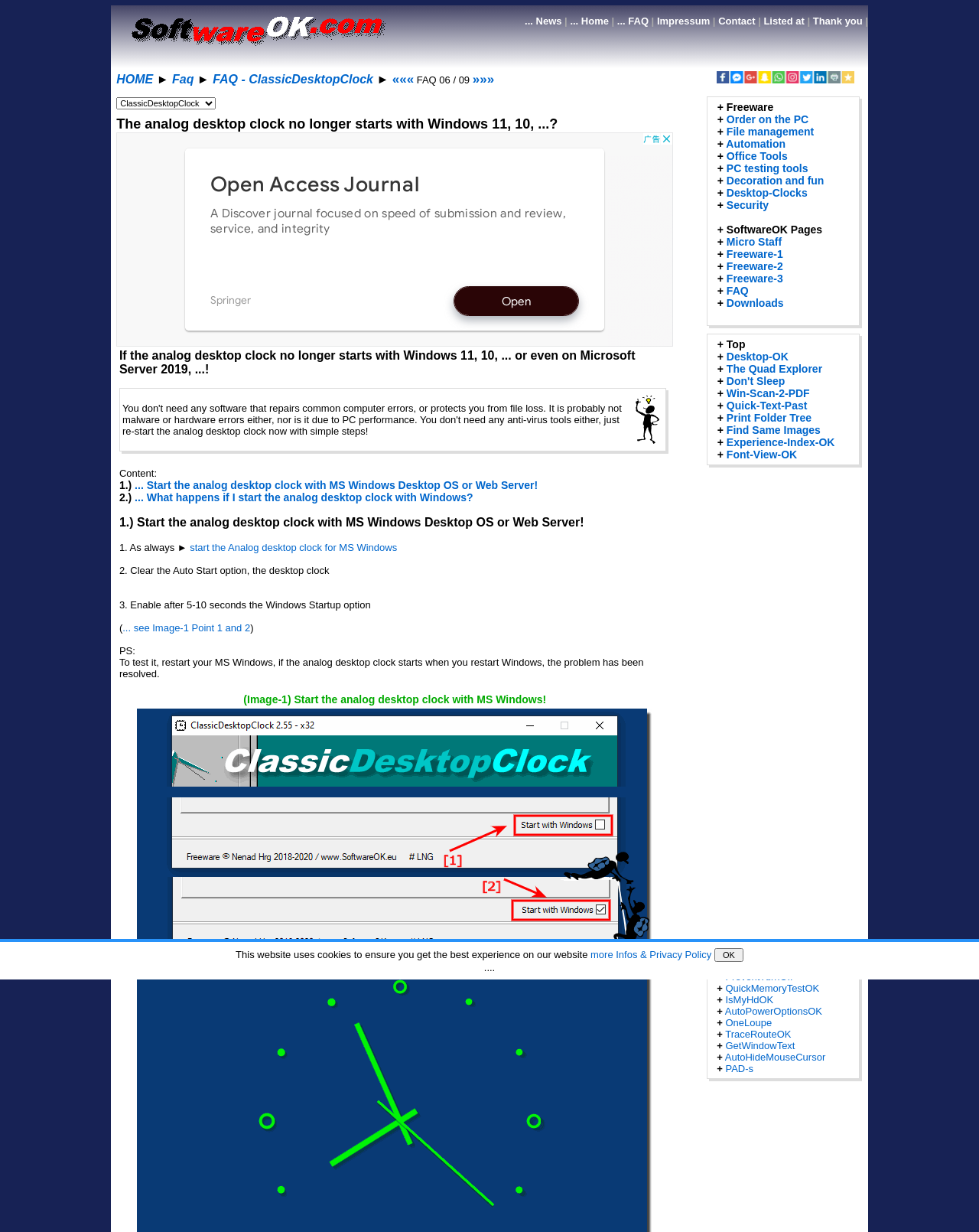Look at the image and write a detailed answer to the question: 
What is the name of the desktop clock?

The name of the desktop clock can be found in the LayoutTableCell element with the text 'ClassicDesktopClock' at coordinates [0.119, 0.076, 0.688, 0.091].